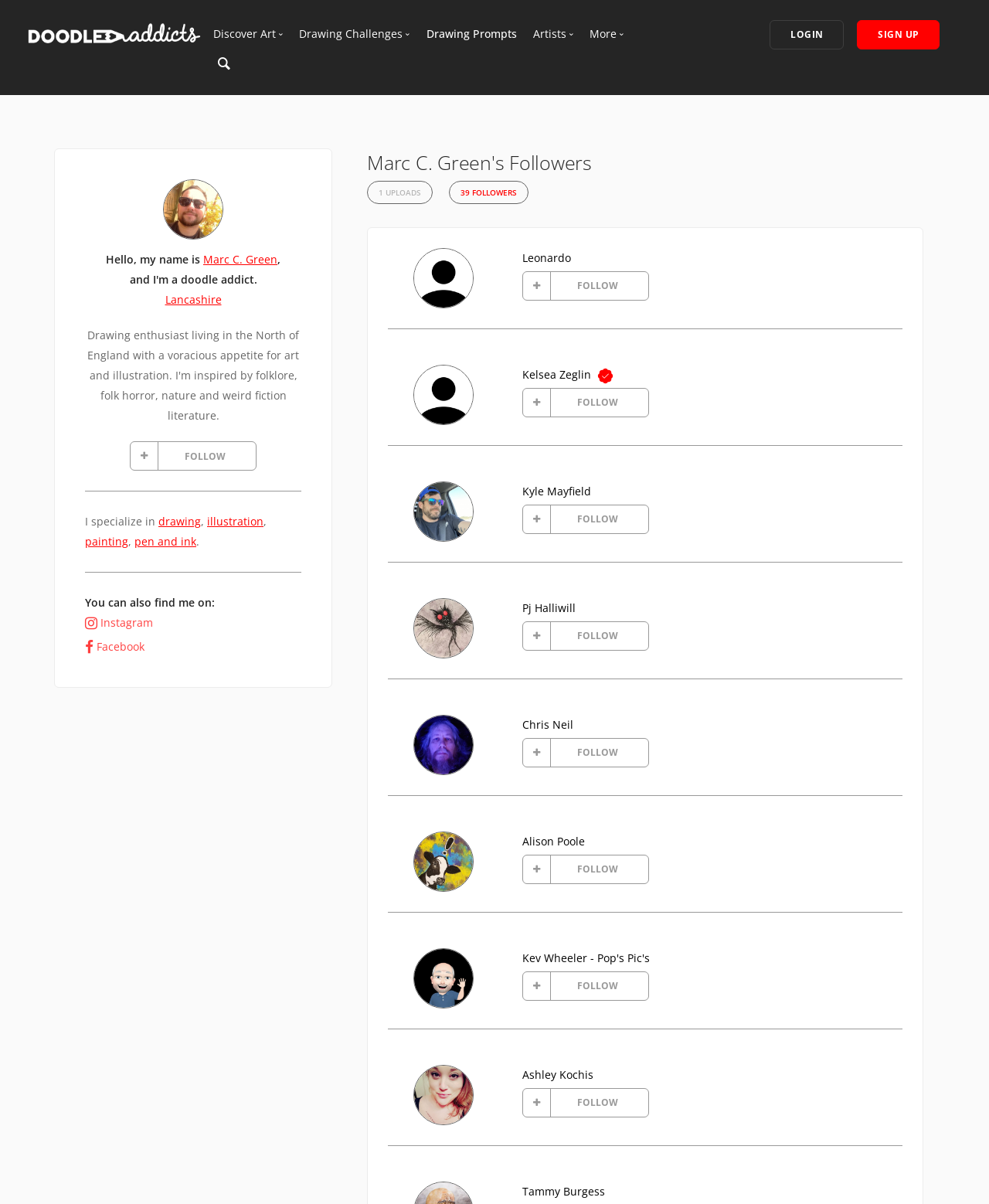How many followers does Marc C. Green have?
Using the image, answer in one word or phrase.

39